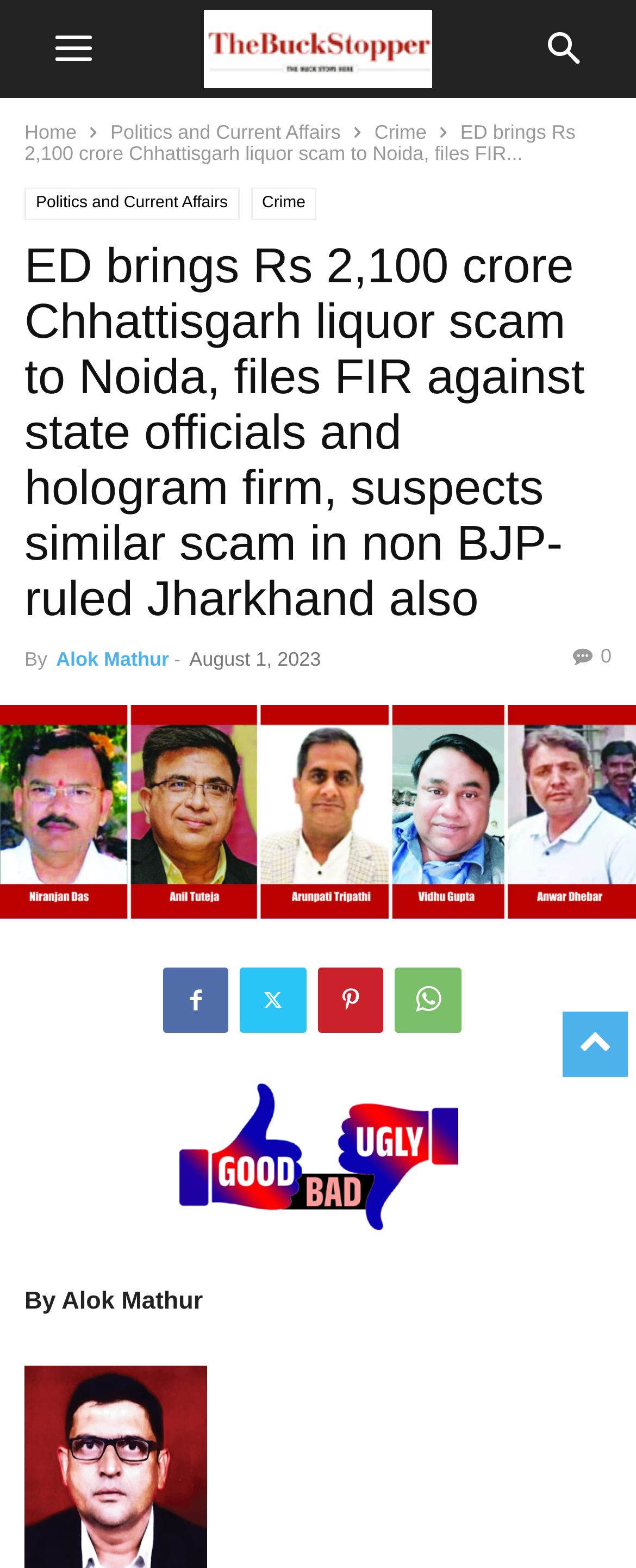Given the element description: "Alok Mathur", predict the bounding box coordinates of this UI element. The coordinates must be four float numbers between 0 and 1, given as [left, top, right, bottom].

[0.088, 0.413, 0.266, 0.428]